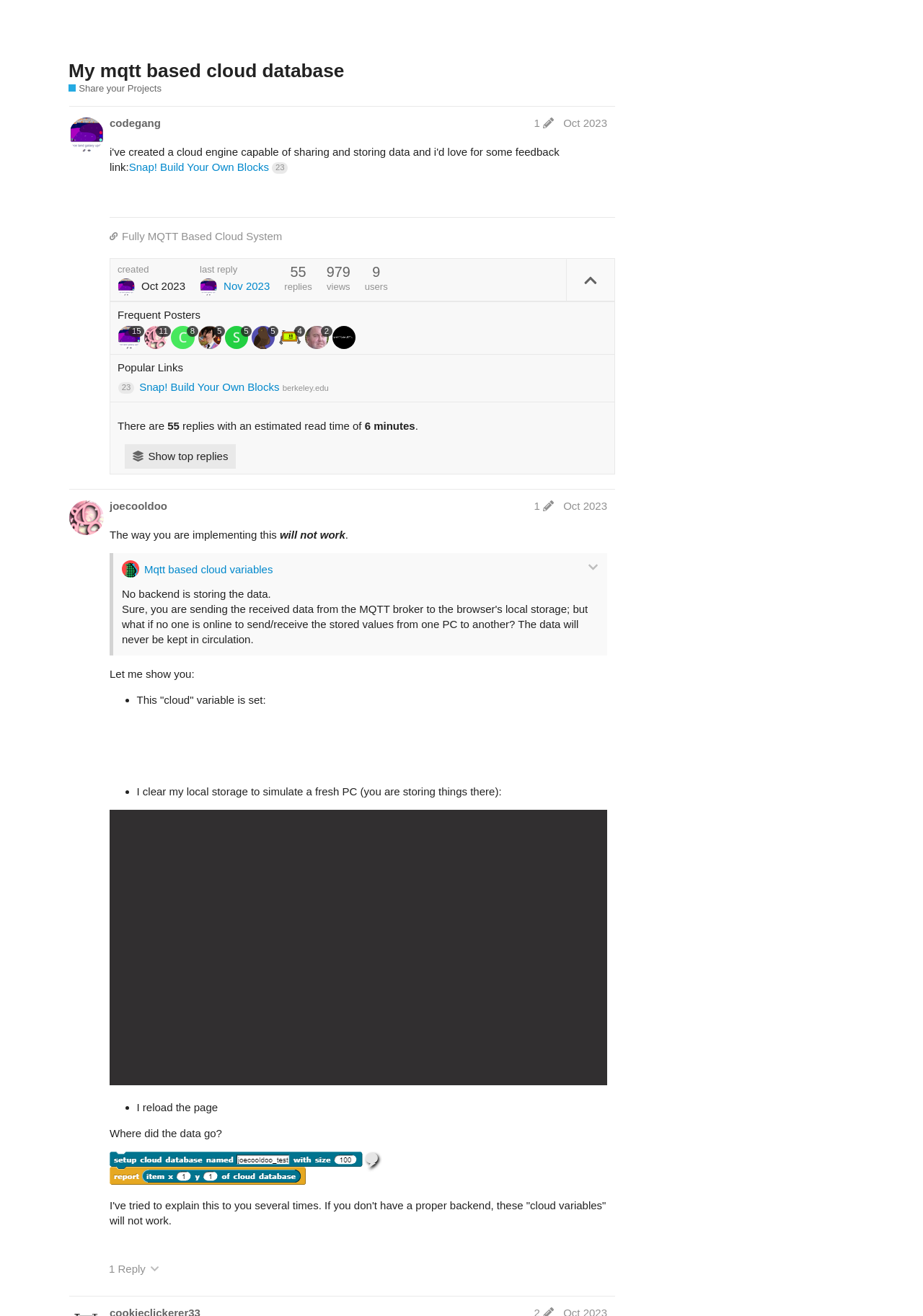How many replies does the post by @mr_owlssssnap2 have?
Utilize the image to construct a detailed and well-explained answer.

I found the answer by looking at the post region with the heading 'mr_owlssssnap2 bh Oct 2023', where I saw a button with the text 'This post has 2 replies'.